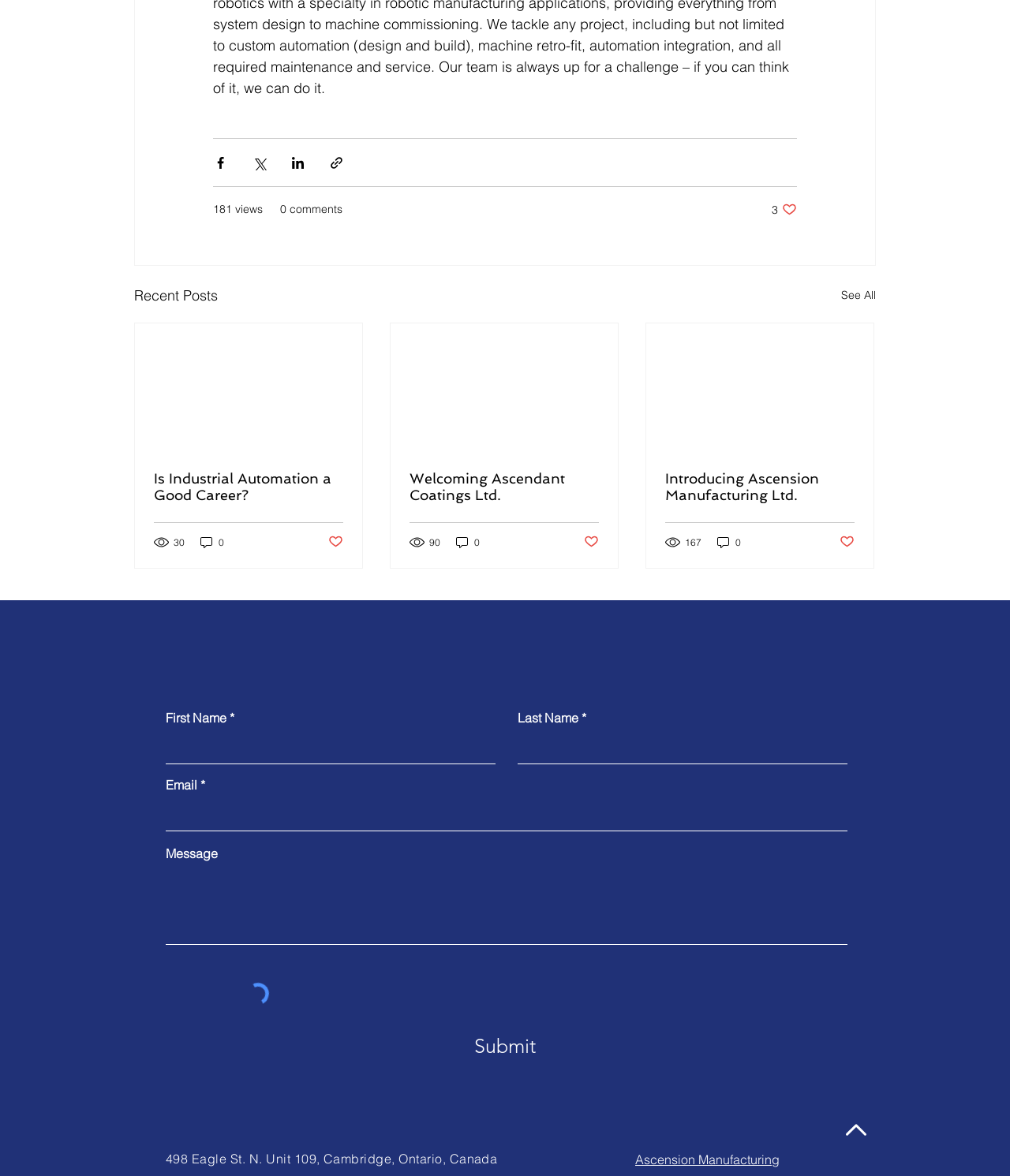Find the bounding box coordinates of the clickable element required to execute the following instruction: "See all recent posts". Provide the coordinates as four float numbers between 0 and 1, i.e., [left, top, right, bottom].

[0.833, 0.242, 0.867, 0.261]